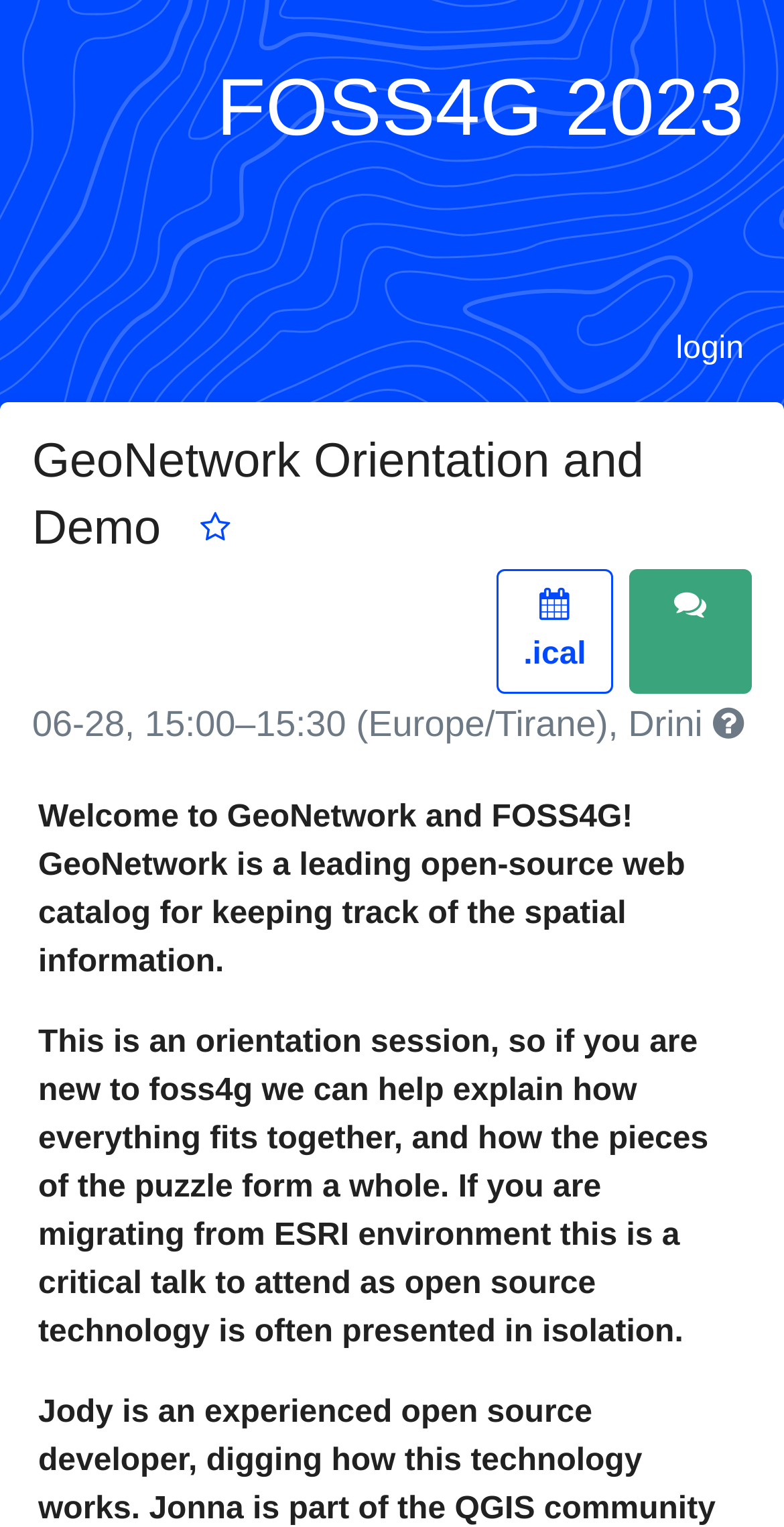Provide the bounding box coordinates of the UI element this sentence describes: "parent_node: GeoNetwork Orientation and Demo".

[0.222, 0.322, 0.327, 0.372]